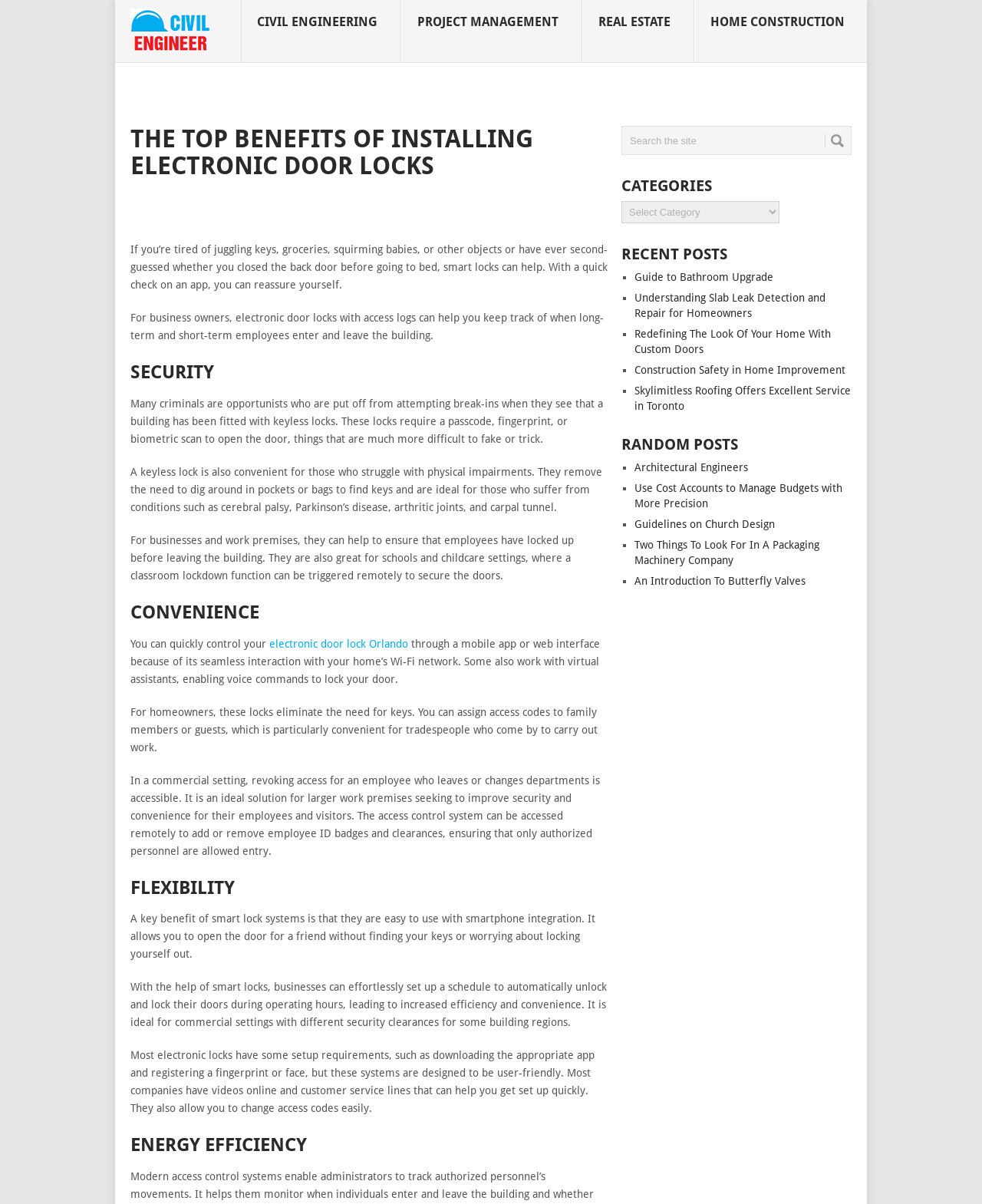Answer the question below with a single word or a brief phrase: 
What is the purpose of the search box on this webpage?

Search the site